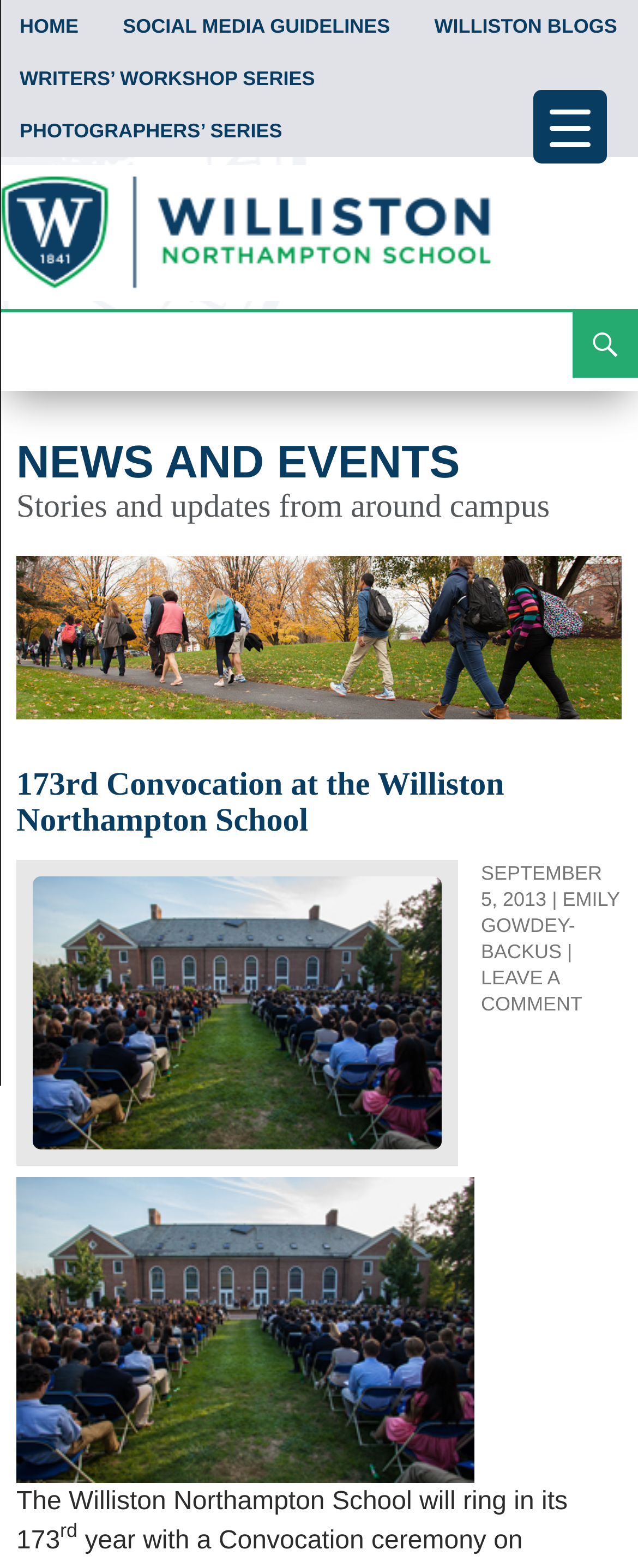What is the title or heading displayed on the webpage?

News and Events